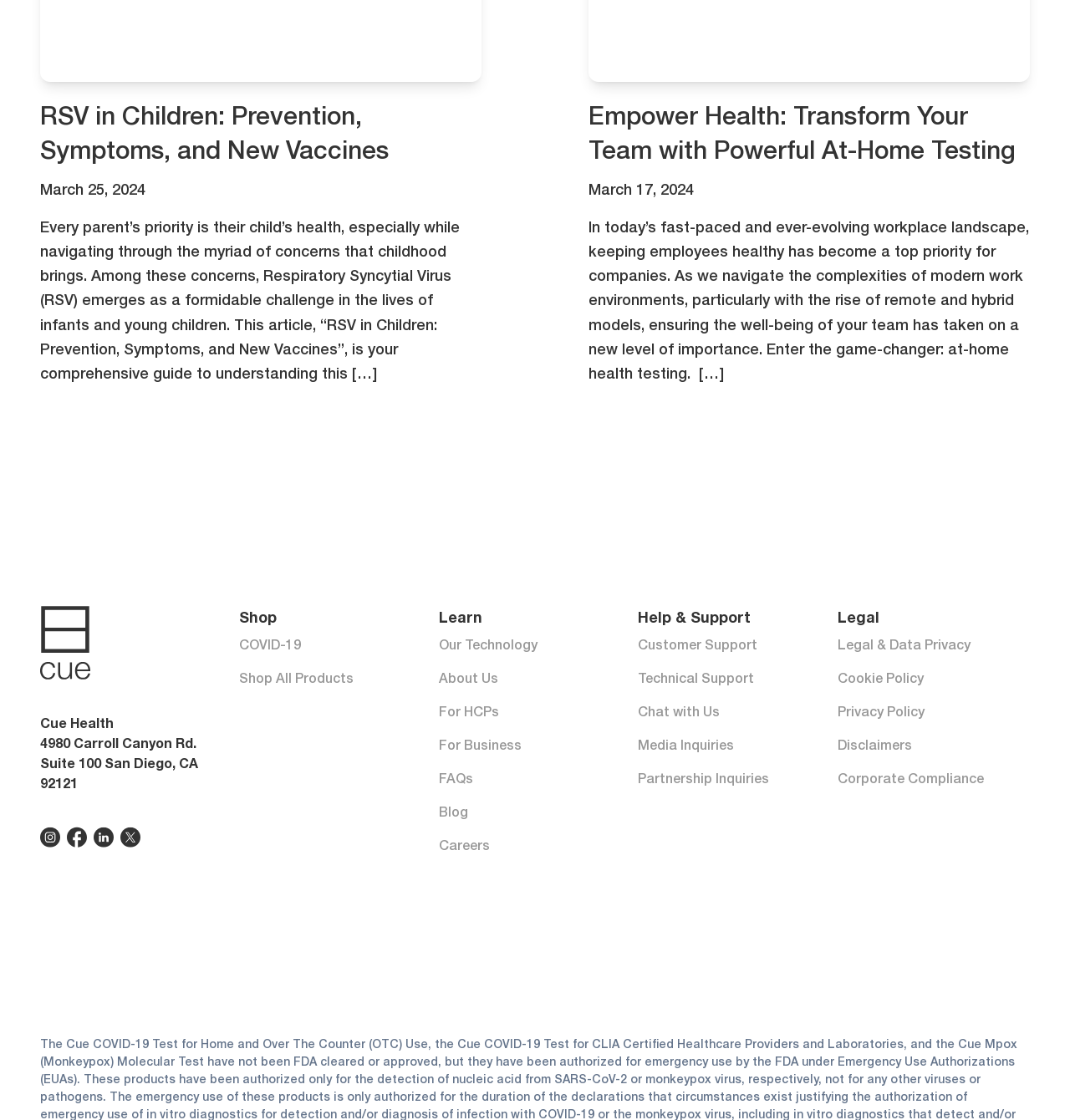Indicate the bounding box coordinates of the clickable region to achieve the following instruction: "Shop for COVID-19 products."

[0.224, 0.567, 0.404, 0.585]